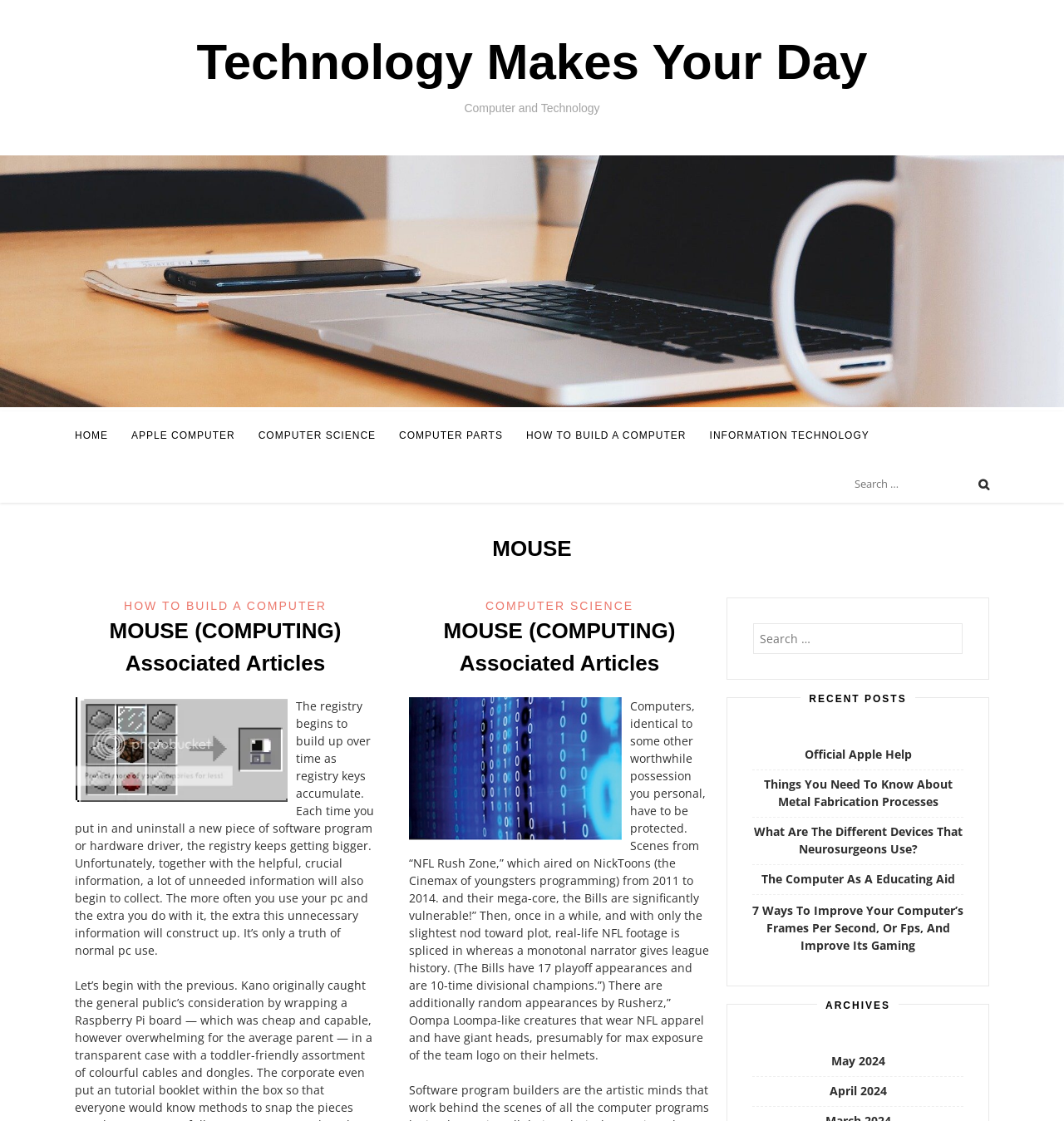Please specify the coordinates of the bounding box for the element that should be clicked to carry out this instruction: "Go to HOME page". The coordinates must be four float numbers between 0 and 1, formatted as [left, top, right, bottom].

[0.07, 0.367, 0.102, 0.411]